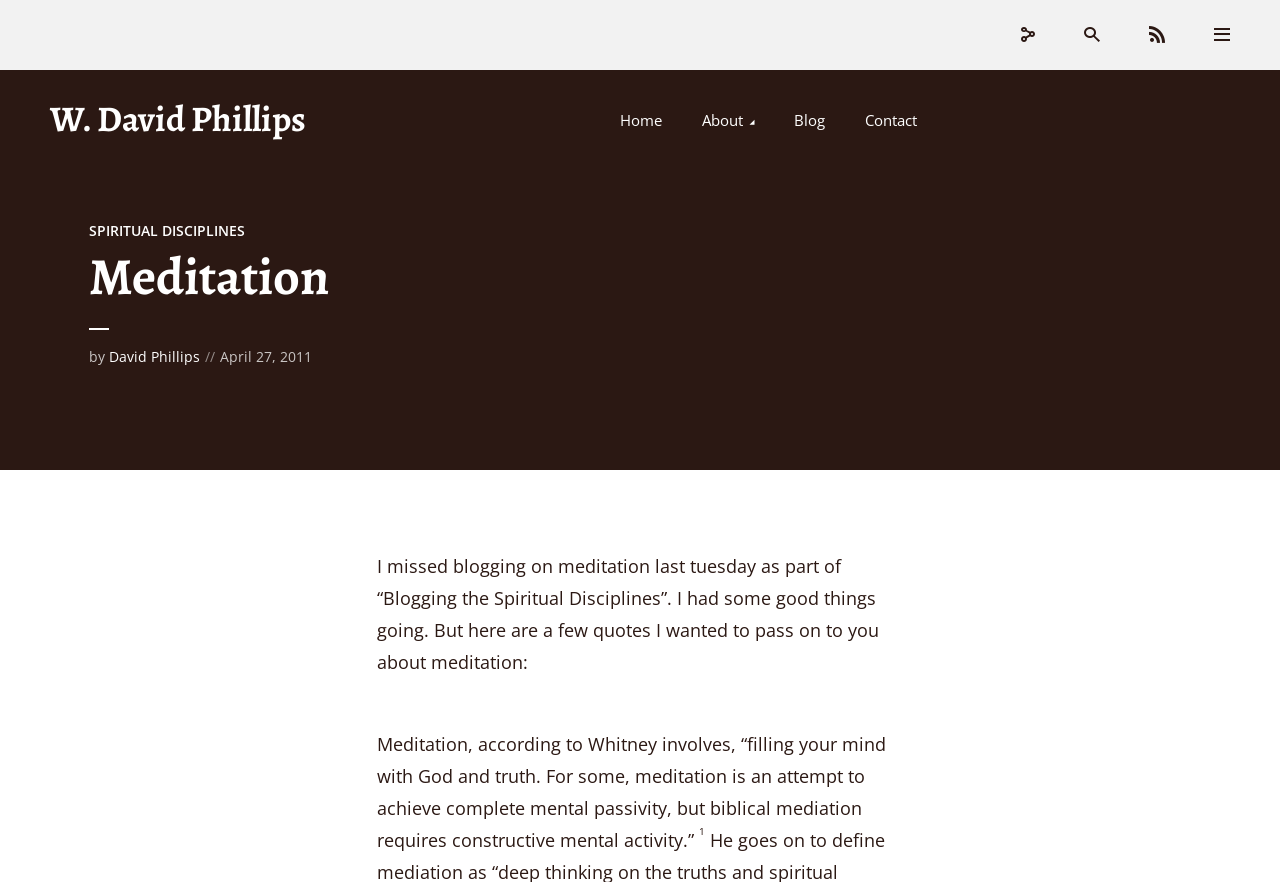Please determine the bounding box coordinates of the section I need to click to accomplish this instruction: "contact the author".

[0.675, 0.108, 0.716, 0.164]